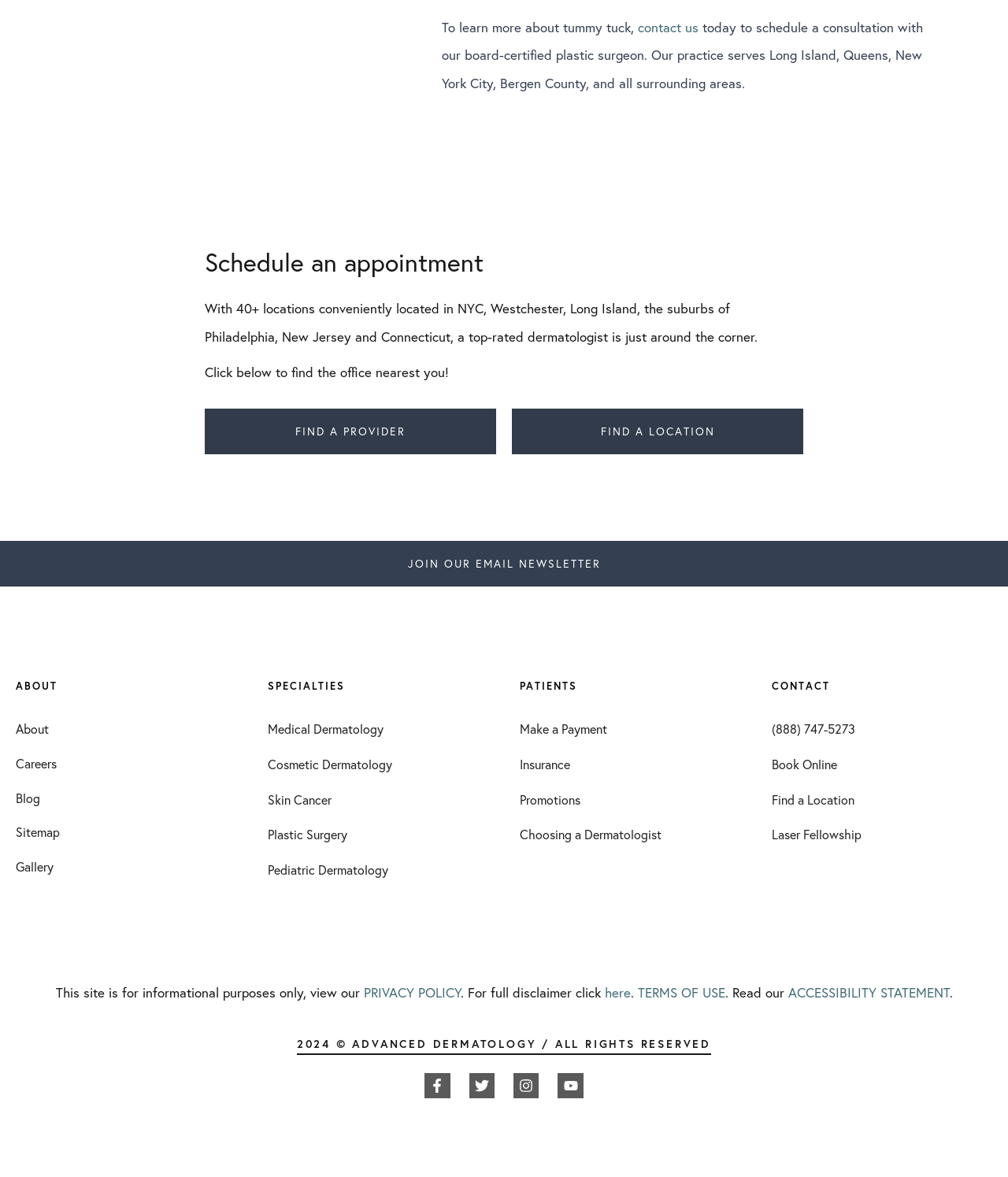Pinpoint the bounding box coordinates of the clickable element to carry out the following instruction: "Click to schedule an appointment."

[0.203, 0.209, 0.797, 0.237]